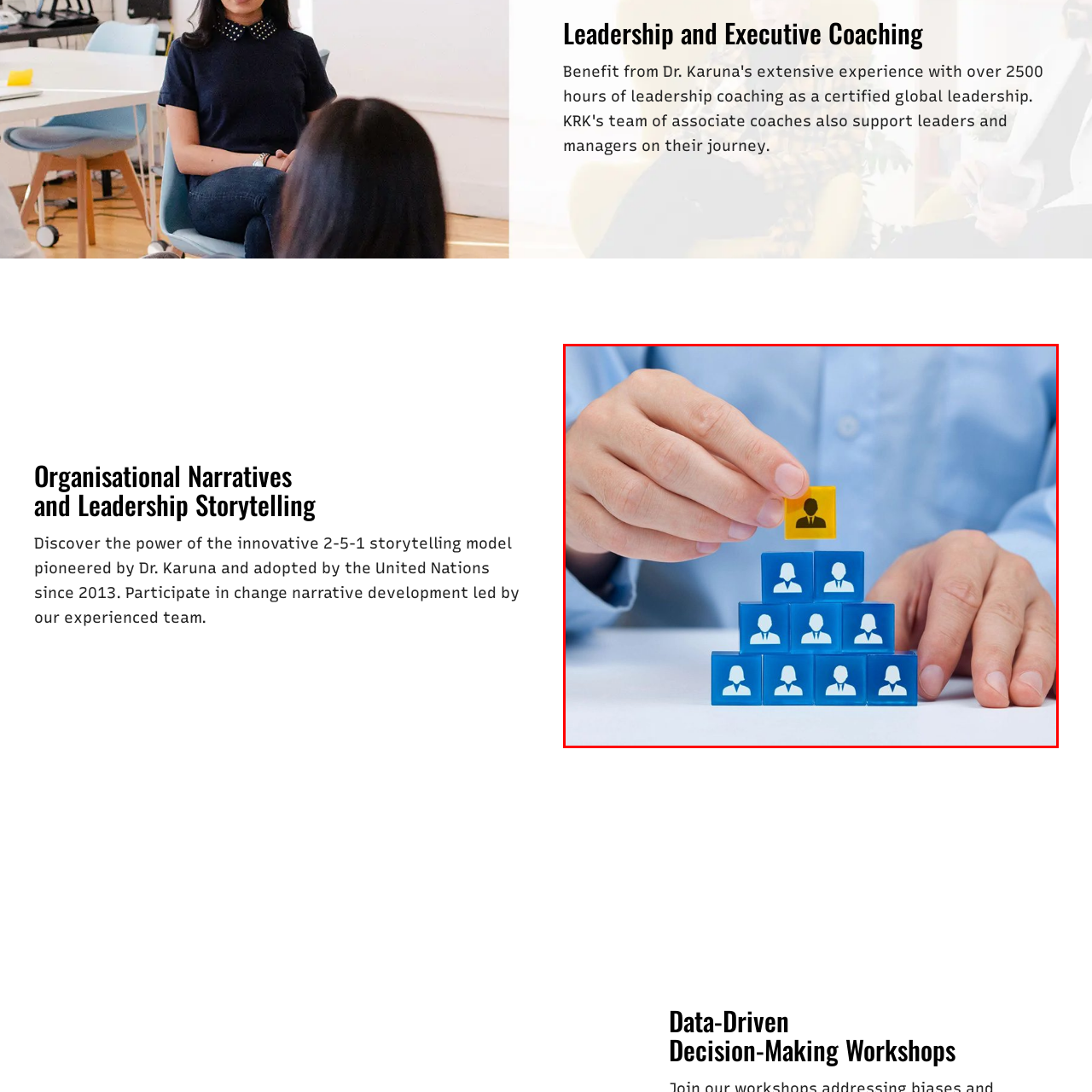Detail the contents of the image within the red outline in an elaborate manner.

The image illustrates a creative representation of organizational leadership and teamwork. In the foreground, a pair of hands is carefully placing a yellow block, which features an icon of a person, on top of a pyramid made of blue blocks that each bear silhouettes of individuals. This visual metaphor suggests the importance of building a robust leadership structure where each person contributes to the overall success of the organization. The stacked blocks symbolize a hierarchy or team dynamics, emphasizing the process of leadership development and the collaborative effort involved in effectively guiding a group. The approach aligns with the innovative 2-5-1 storytelling model championed by Dr. Karuna, highlighting the integral role of narrative in leadership and organizational growth.